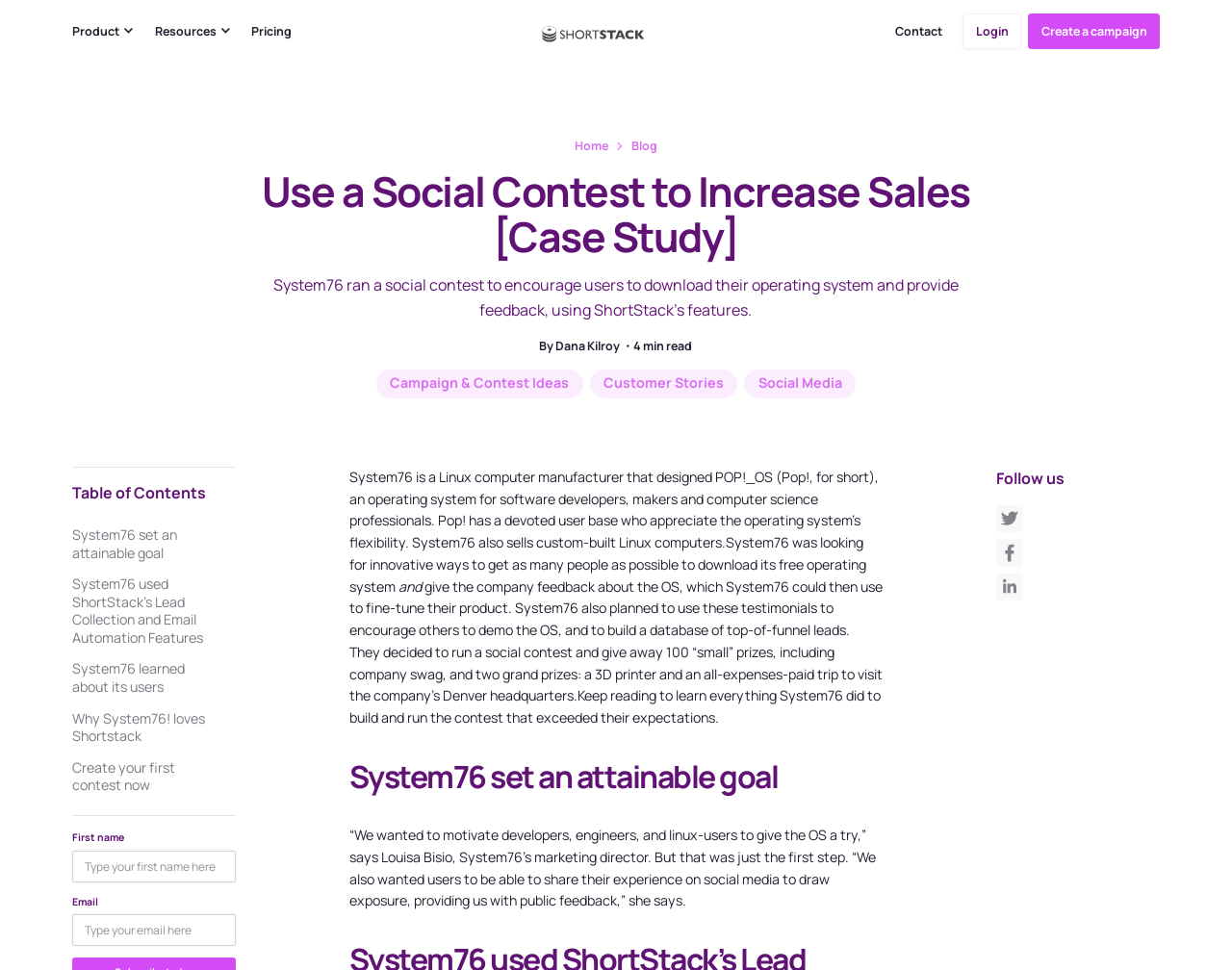What is the headline of the webpage?

Use a Social Contest to Increase Sales [Case Study]